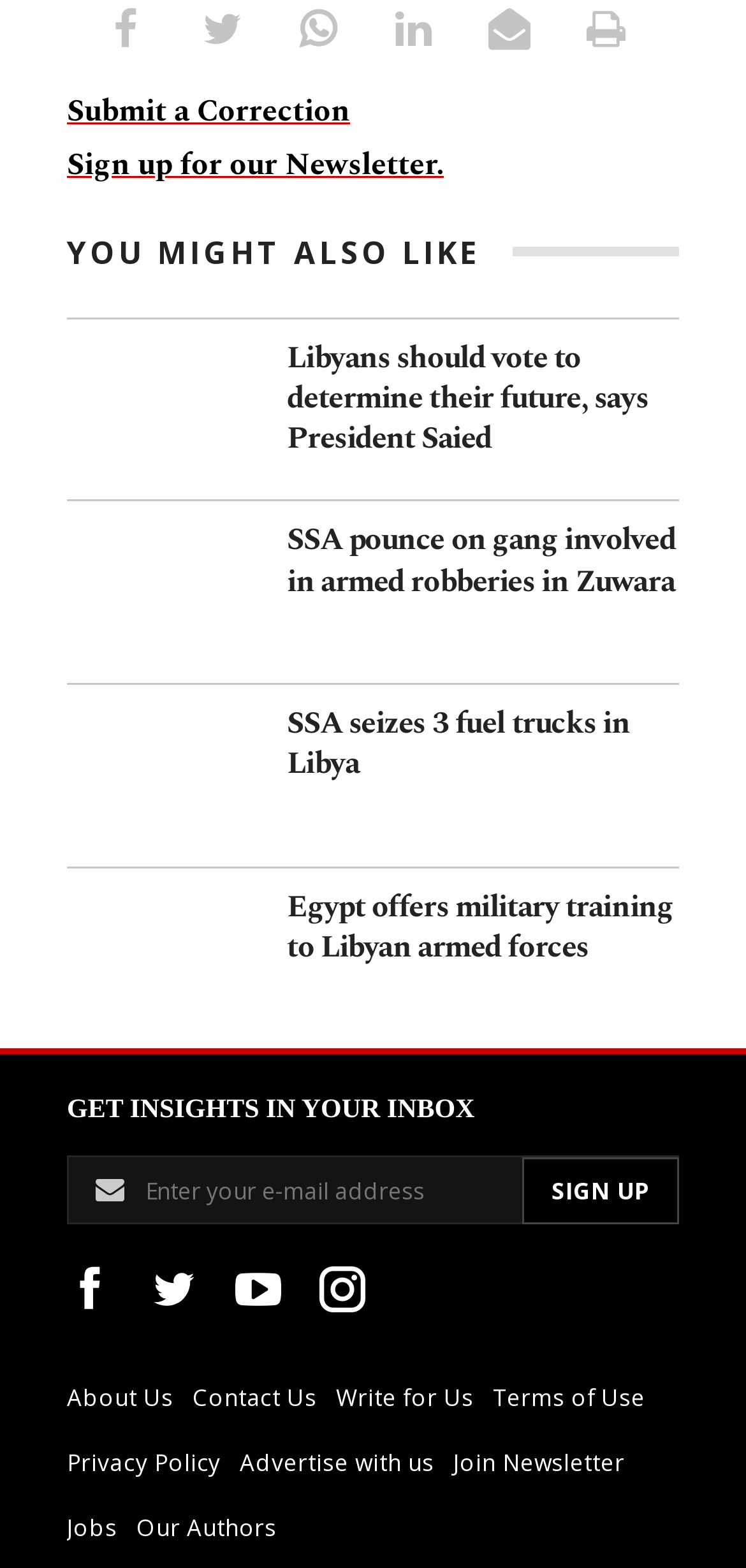Please locate the bounding box coordinates for the element that should be clicked to achieve the following instruction: "Sign up for the newsletter". Ensure the coordinates are given as four float numbers between 0 and 1, i.e., [left, top, right, bottom].

[0.09, 0.09, 0.595, 0.119]